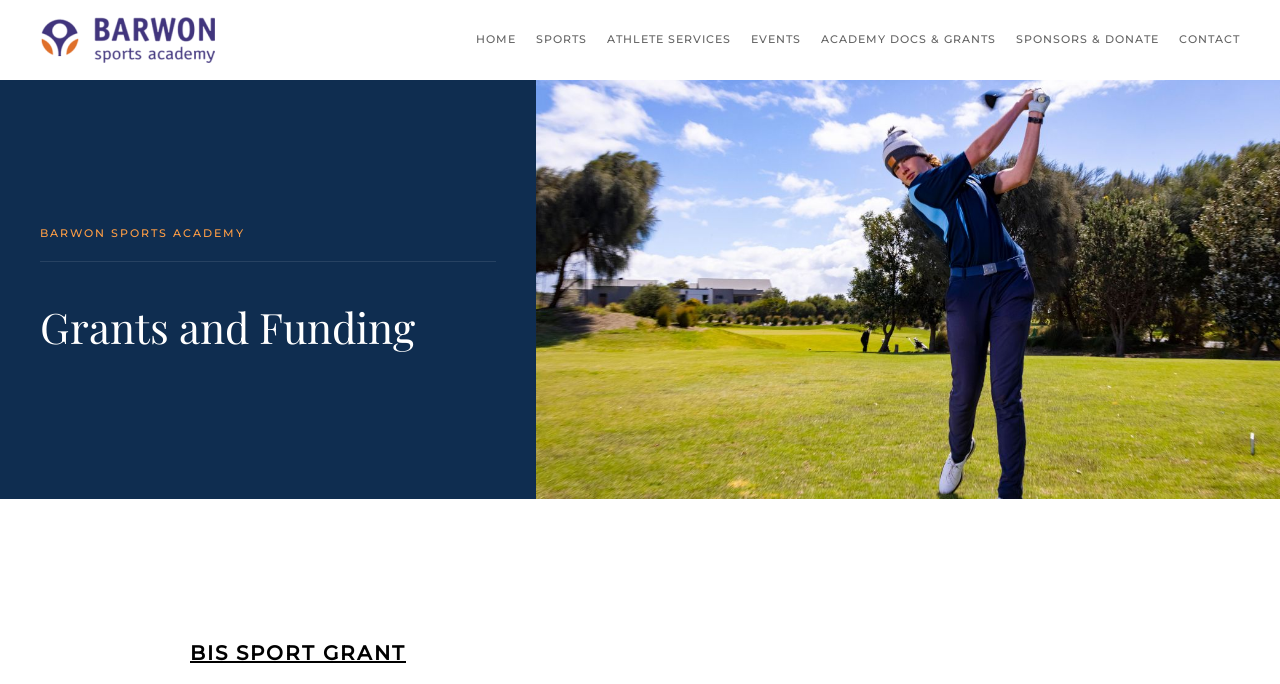Please identify the bounding box coordinates of the area I need to click to accomplish the following instruction: "go to HOME page".

[0.364, 0.0, 0.411, 0.117]